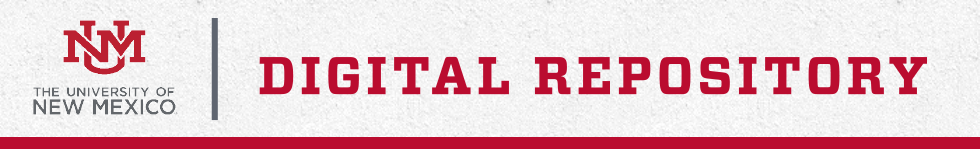What is the purpose of the Digital Repository?
Provide a one-word or short-phrase answer based on the image.

Provide access to digital research and academic contributions